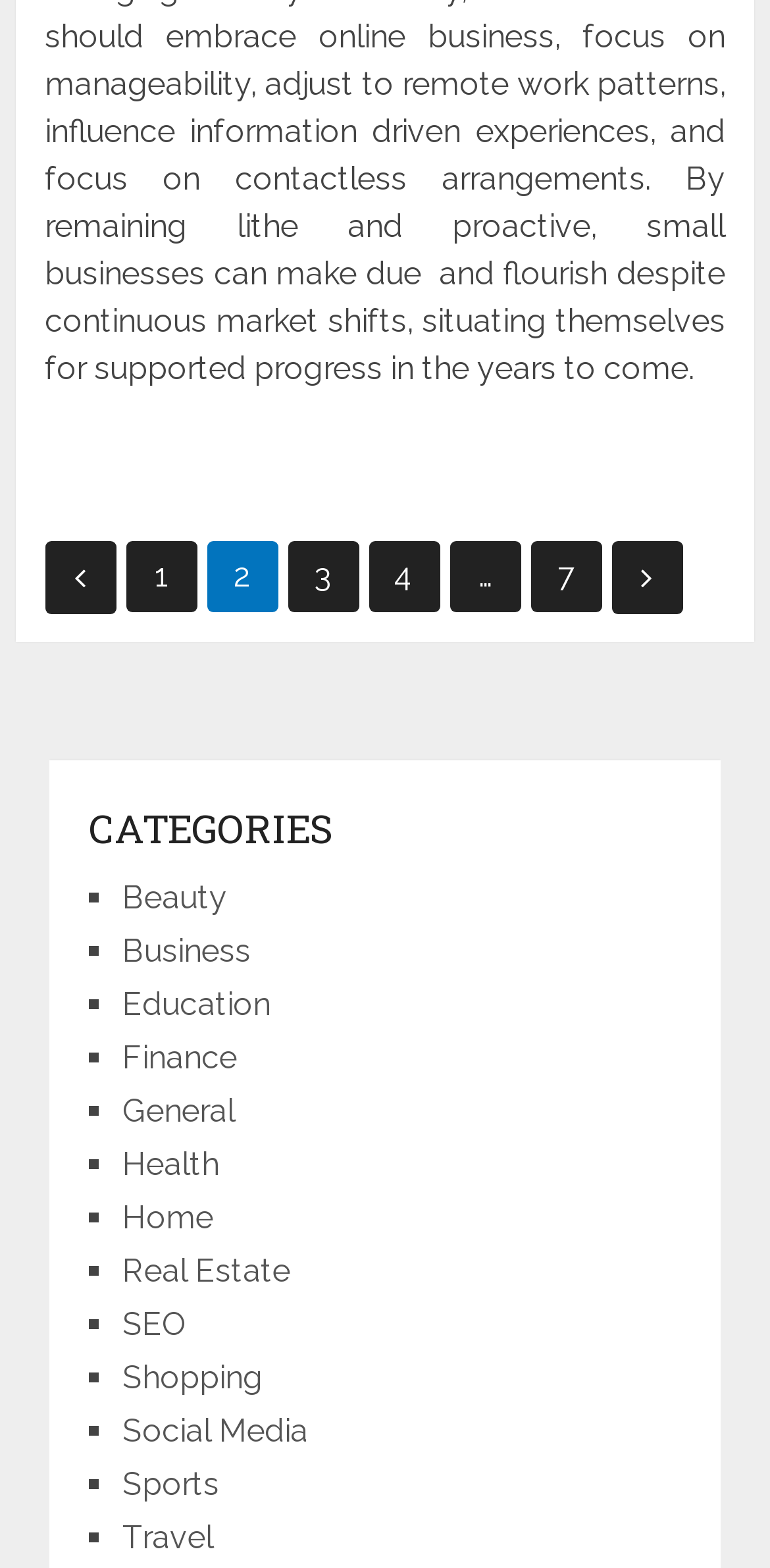Determine the bounding box coordinates for the area that should be clicked to carry out the following instruction: "go to page 1".

[0.058, 0.344, 0.151, 0.391]